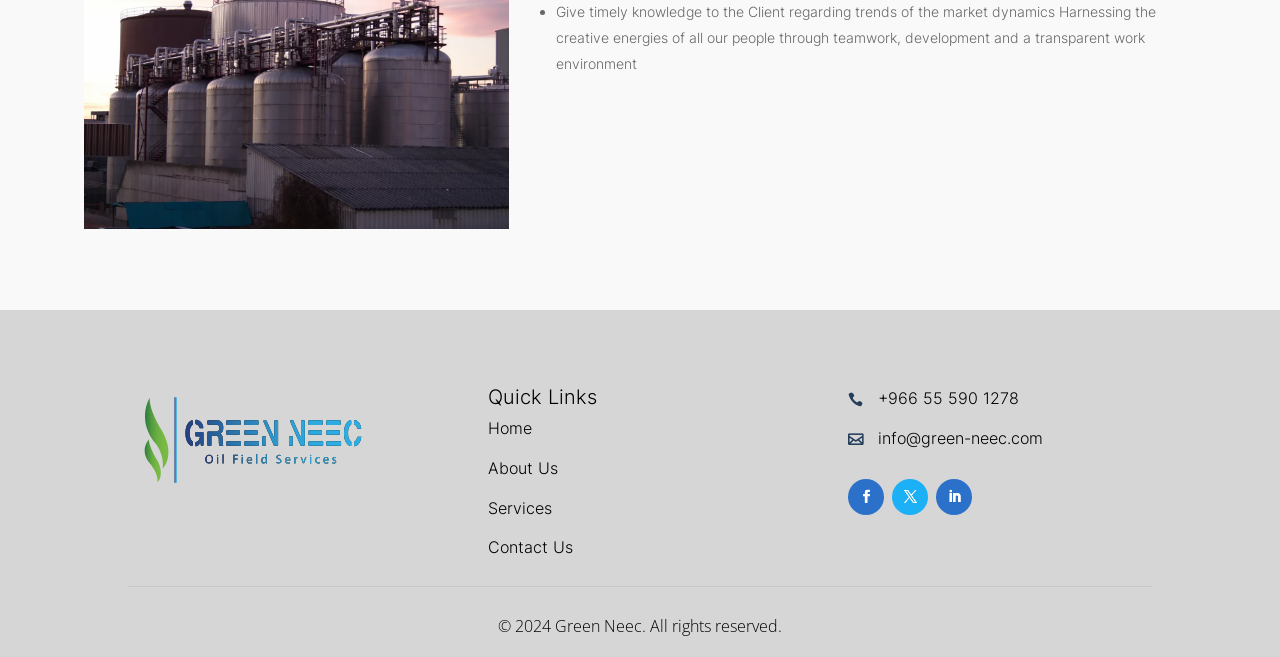What is the year of copyright?
We need a detailed and meticulous answer to the question.

The copyright information is displayed at the bottom of the page, which states '© 2024 Green Neec. All rights reserved'.